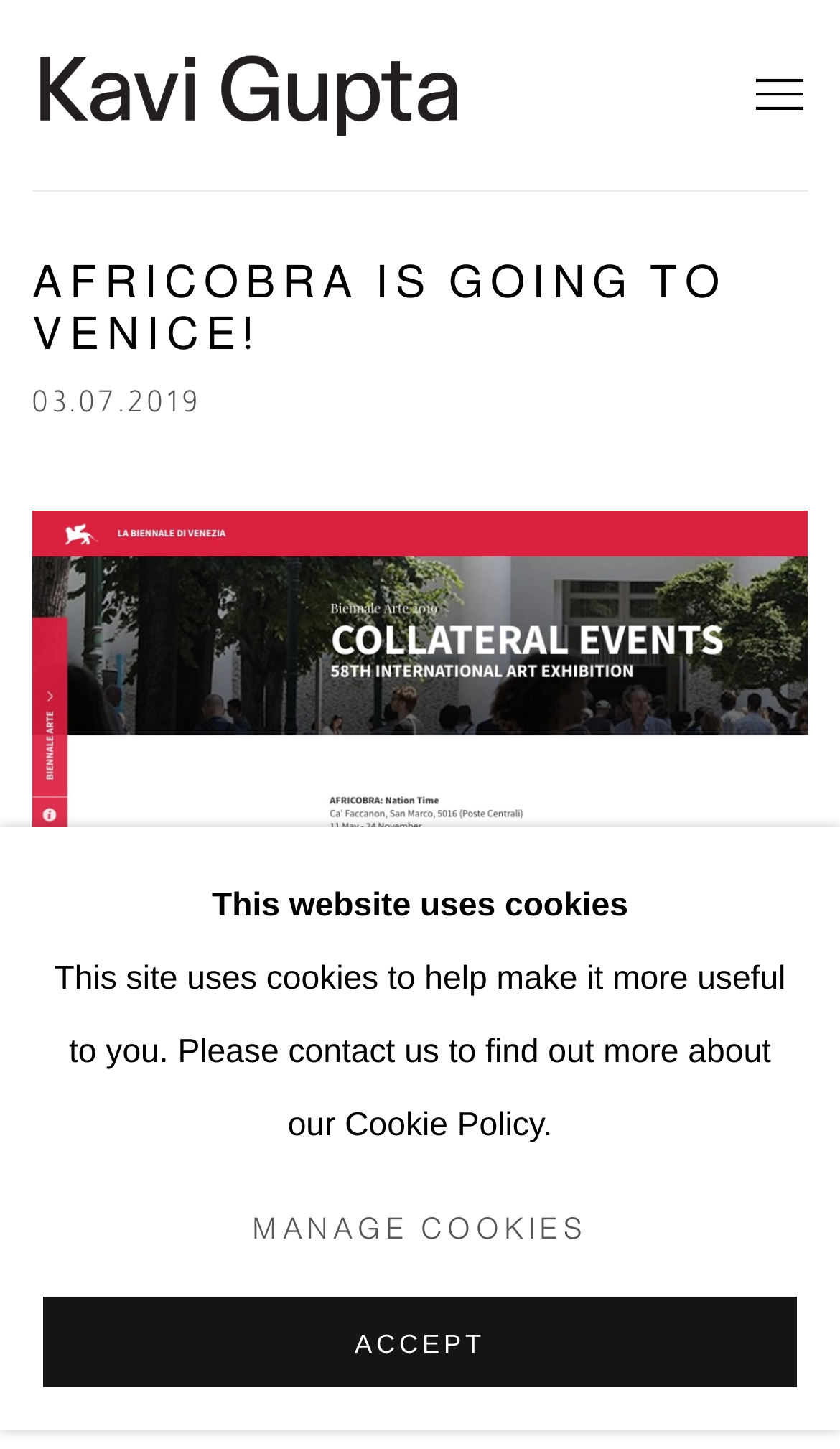Highlight the bounding box of the UI element that corresponds to this description: "Accept".

[0.051, 0.895, 0.949, 0.957]